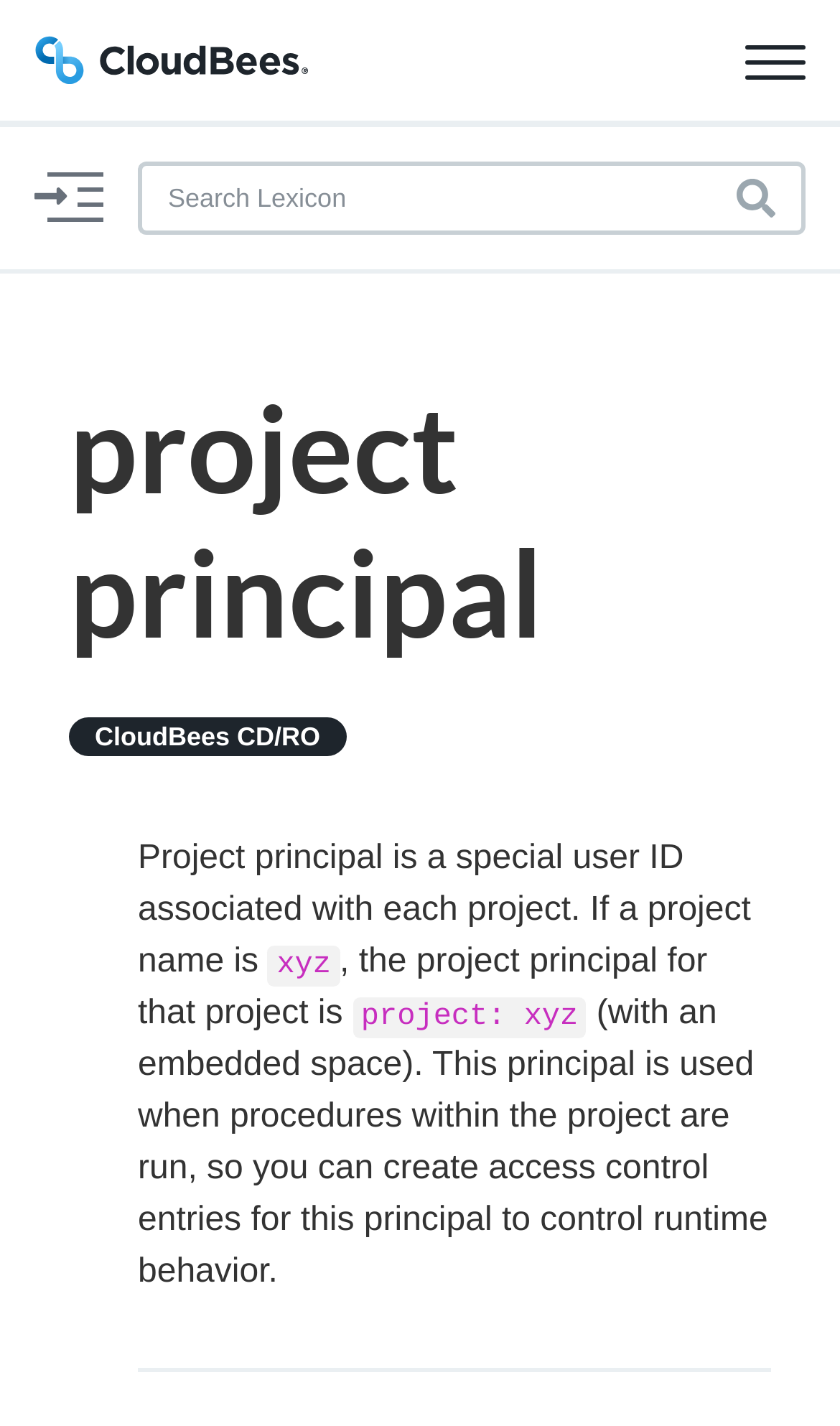Locate the bounding box coordinates of the area where you should click to accomplish the instruction: "Search in the Search Lexicon field".

[0.164, 0.113, 0.872, 0.165]